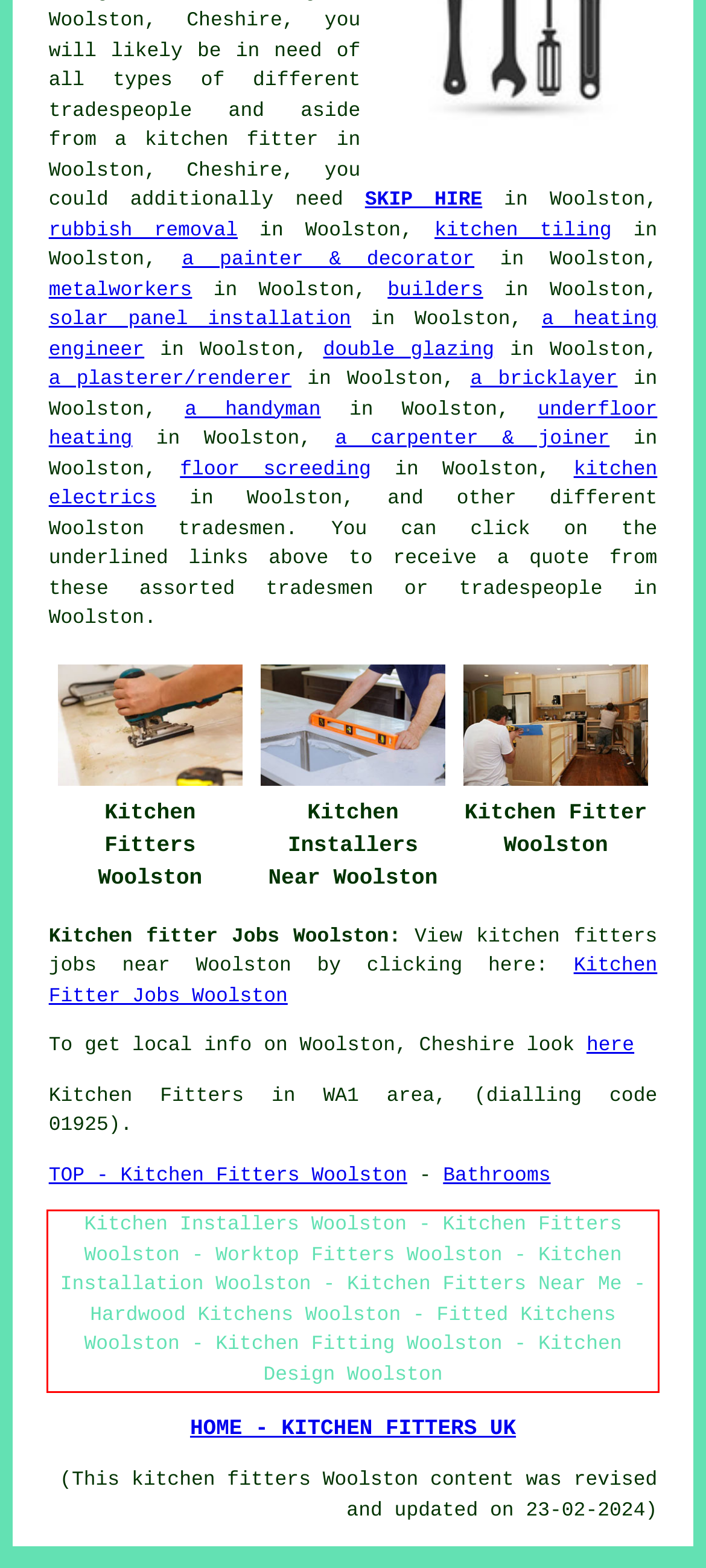Please examine the webpage screenshot containing a red bounding box and use OCR to recognize and output the text inside the red bounding box.

Kitchen Installers Woolston - Kitchen Fitters Woolston - Worktop Fitters Woolston - Kitchen Installation Woolston - Kitchen Fitters Near Me - Hardwood Kitchens Woolston - Fitted Kitchens Woolston - Kitchen Fitting Woolston - Kitchen Design Woolston